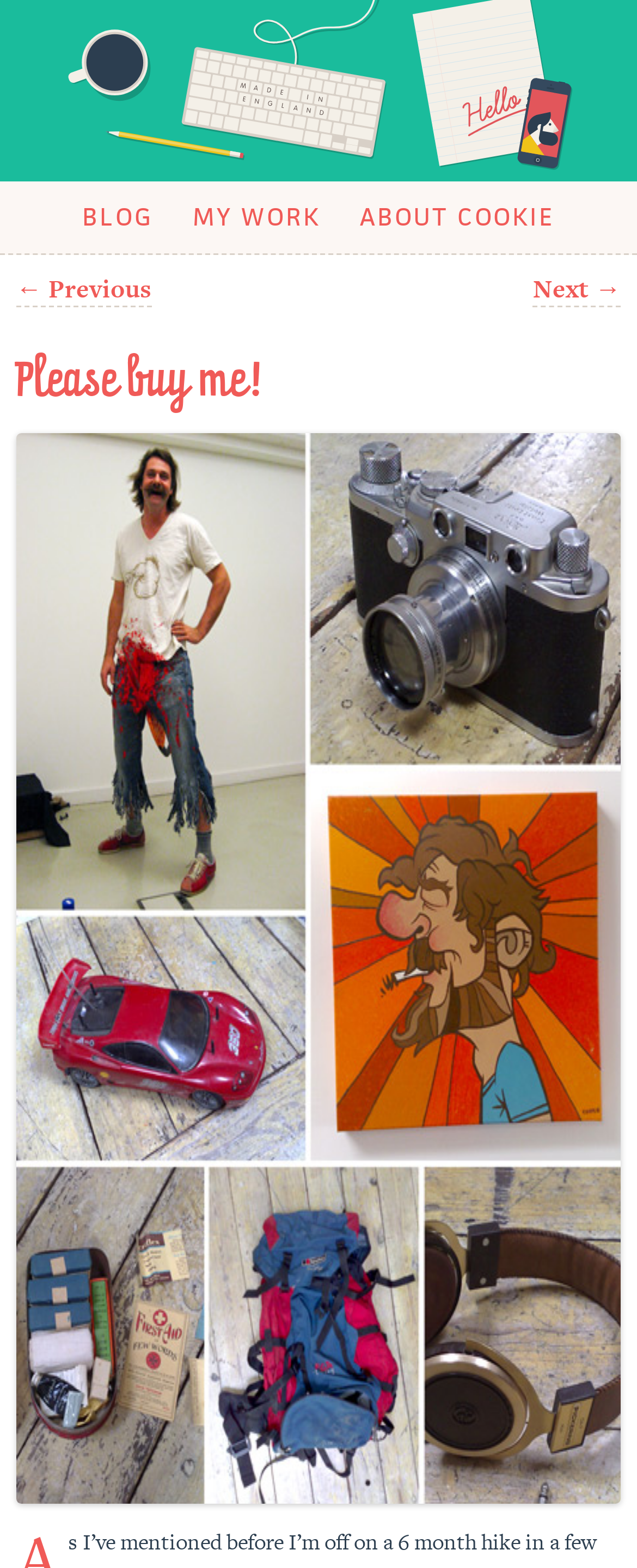Use a single word or phrase to answer the question:
What is the text of the first post navigation link?

← Previous